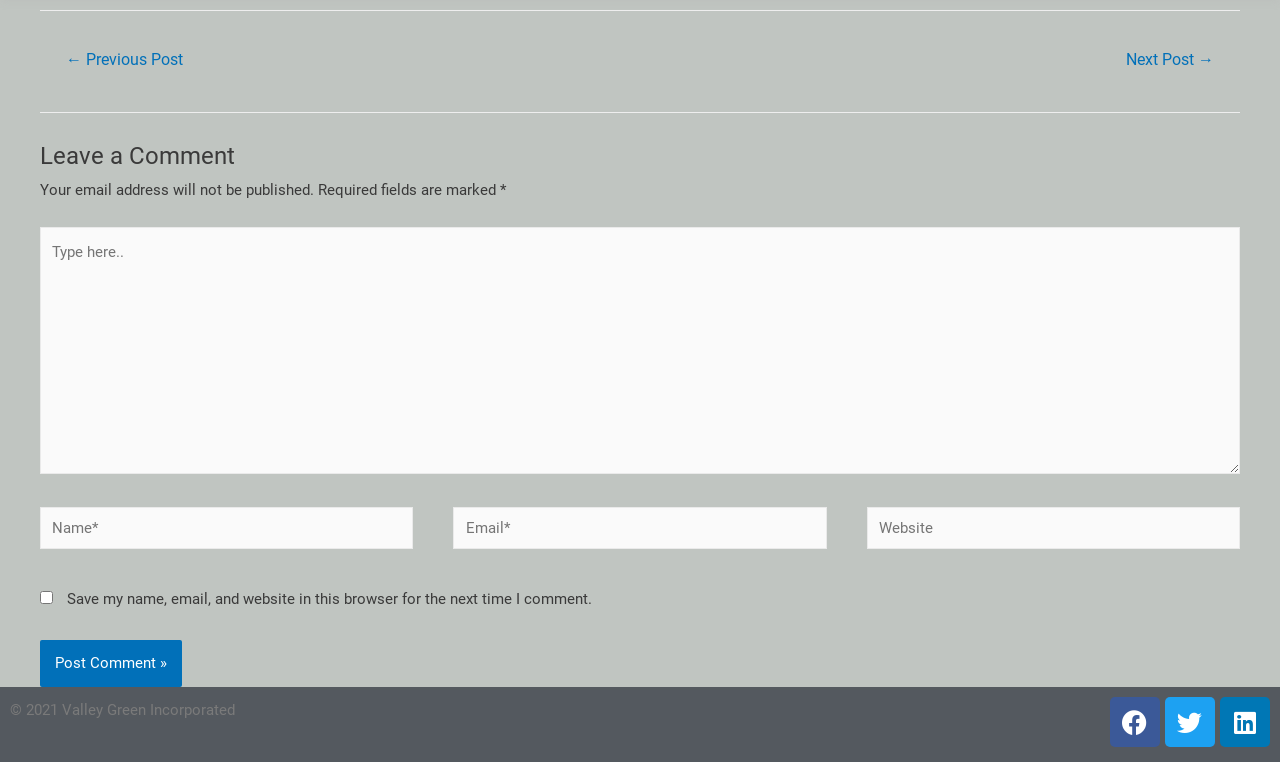What is the bounding box coordinate of the 'Post Comment' button? 
Look at the screenshot and give a one-word or phrase answer.

[0.031, 0.839, 0.142, 0.902]